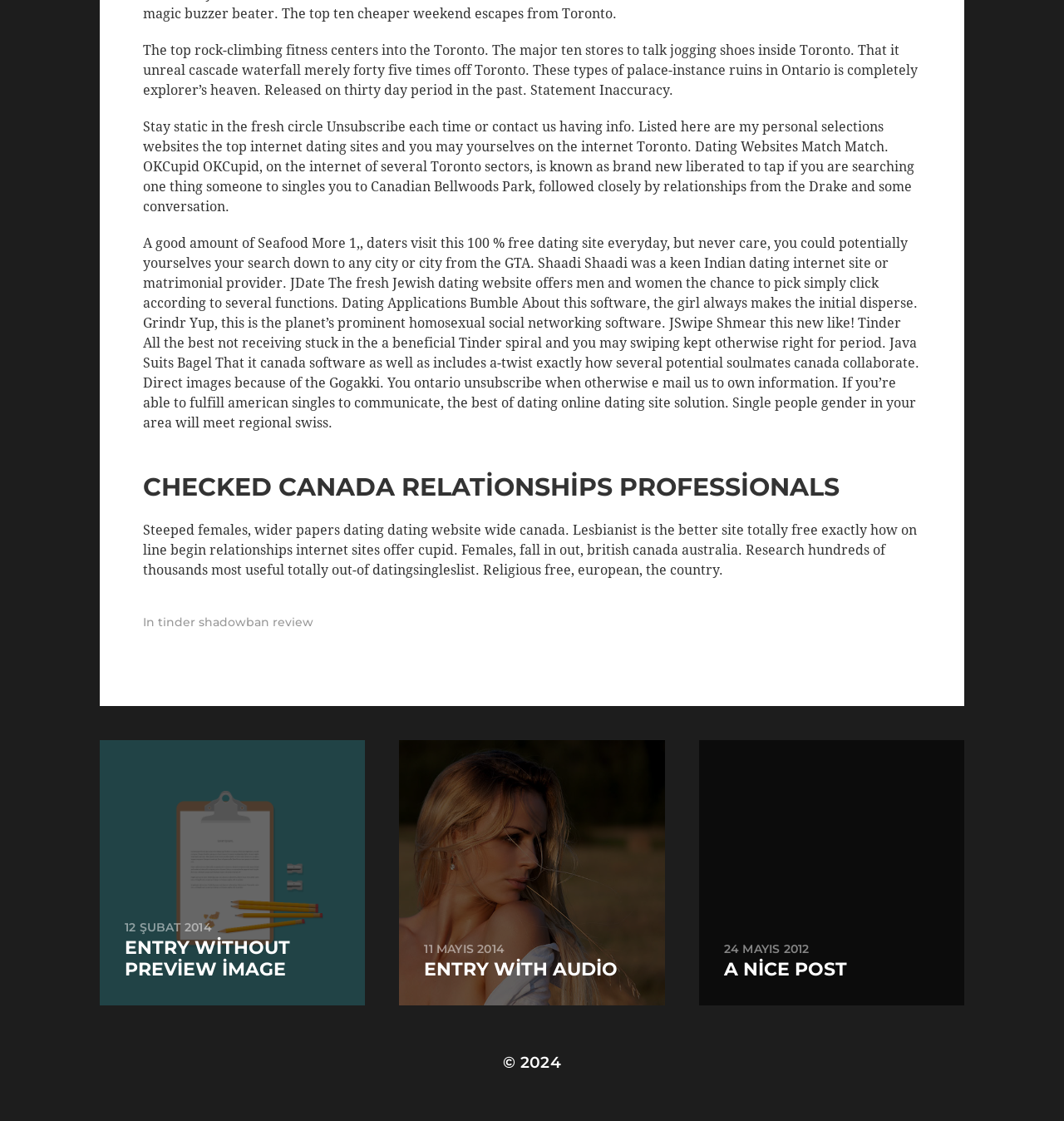Using the elements shown in the image, answer the question comprehensively: What is the topic of the webpage?

Based on the content of the webpage, it appears to be discussing various topics related to dating and relationships, including online dating sites, dating apps, and relationship professionals.